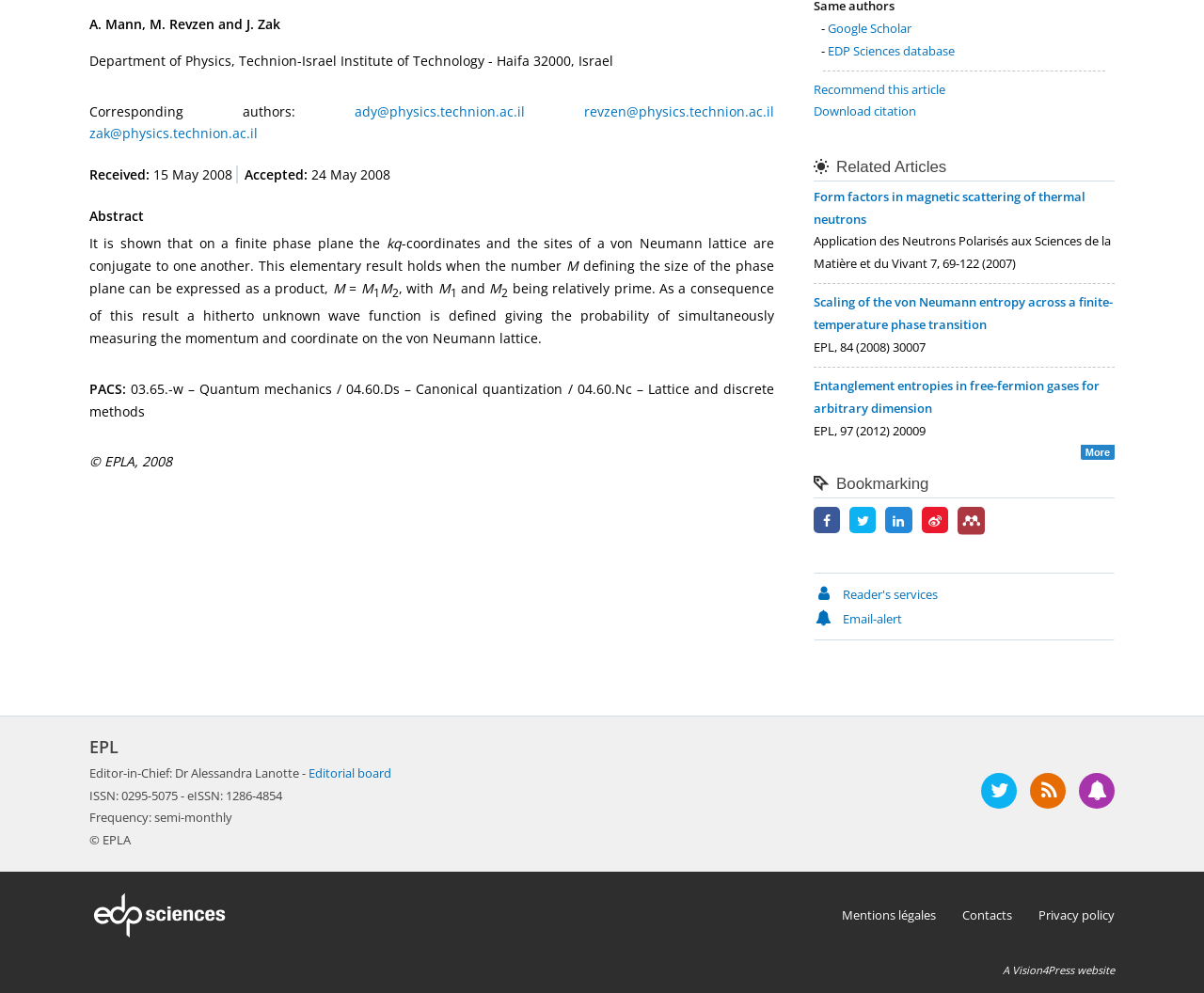Locate the bounding box of the UI element described in the following text: "Black cherry".

None